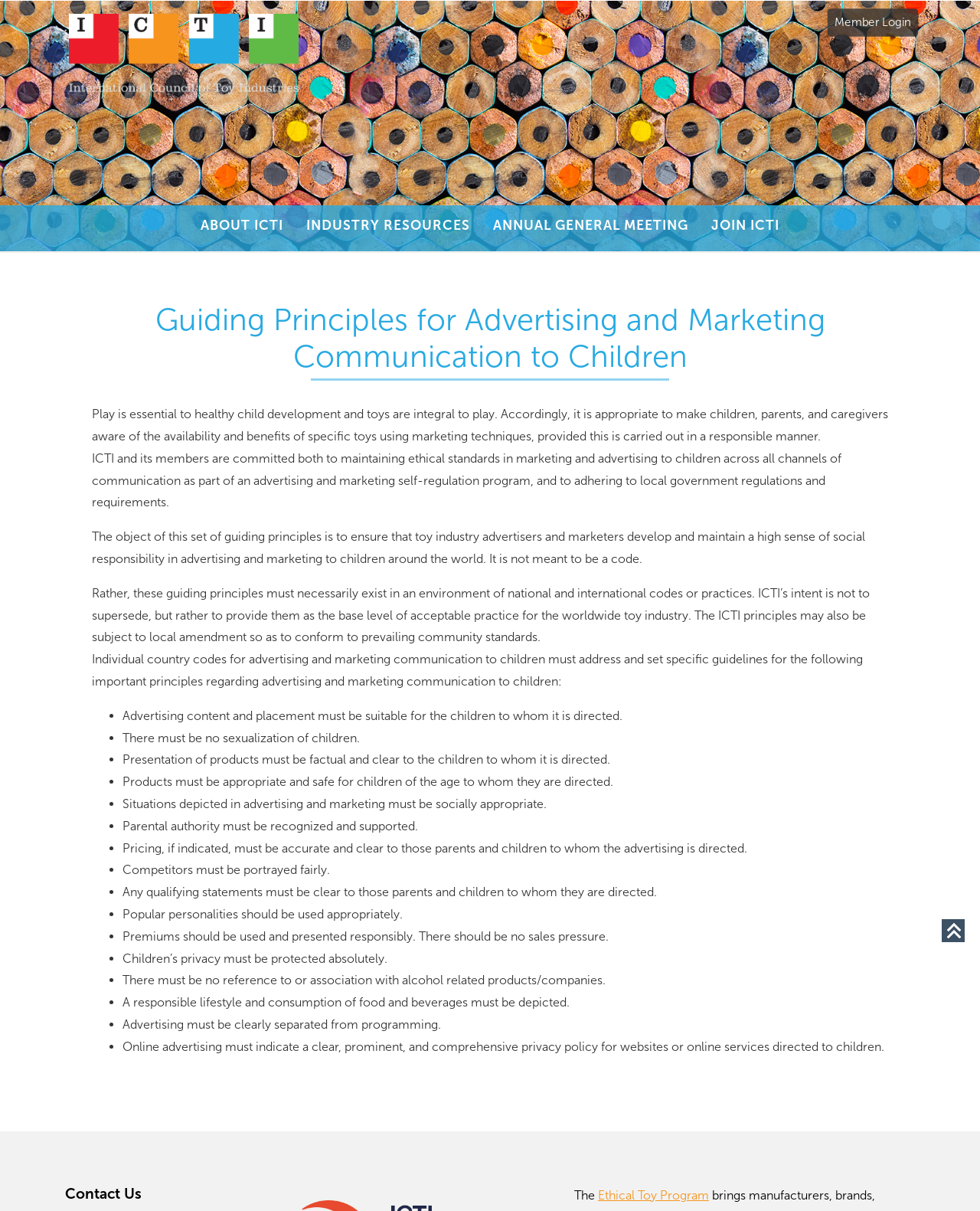What is the focus of the guiding principles?
Offer a detailed and full explanation in response to the question.

The guiding principles are focused on ensuring that toy industry advertisers and marketers develop and maintain a high sense of social responsibility in advertising and marketing to children around the world.